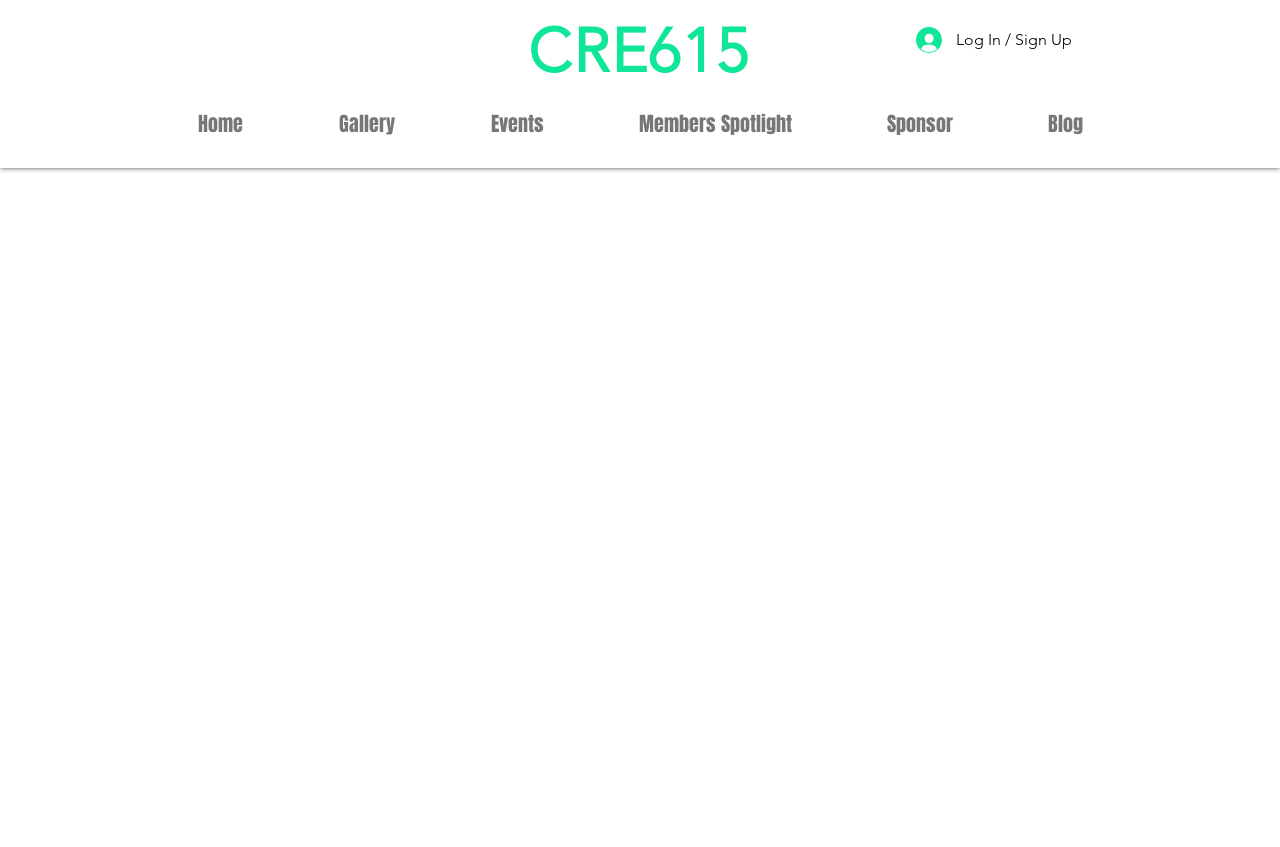What are the navigation options?
From the details in the image, answer the question comprehensively.

The navigation section of the webpage contains links to different sections, including Home, Gallery, Events, Members Spotlight, Sponsor, and Blog, which provide access to various types of content and information.